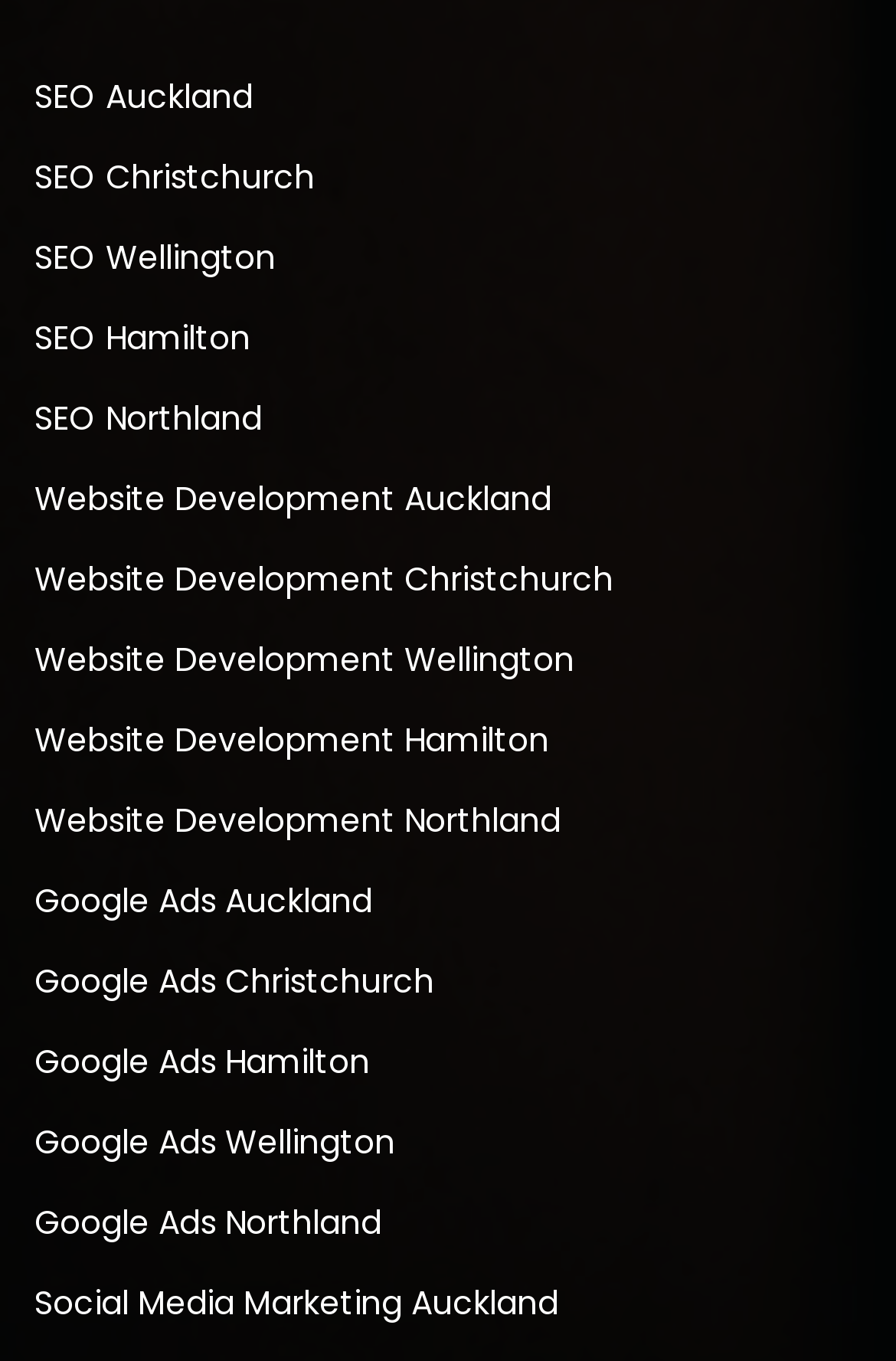Respond with a single word or phrase to the following question: How many website development services are listed?

5